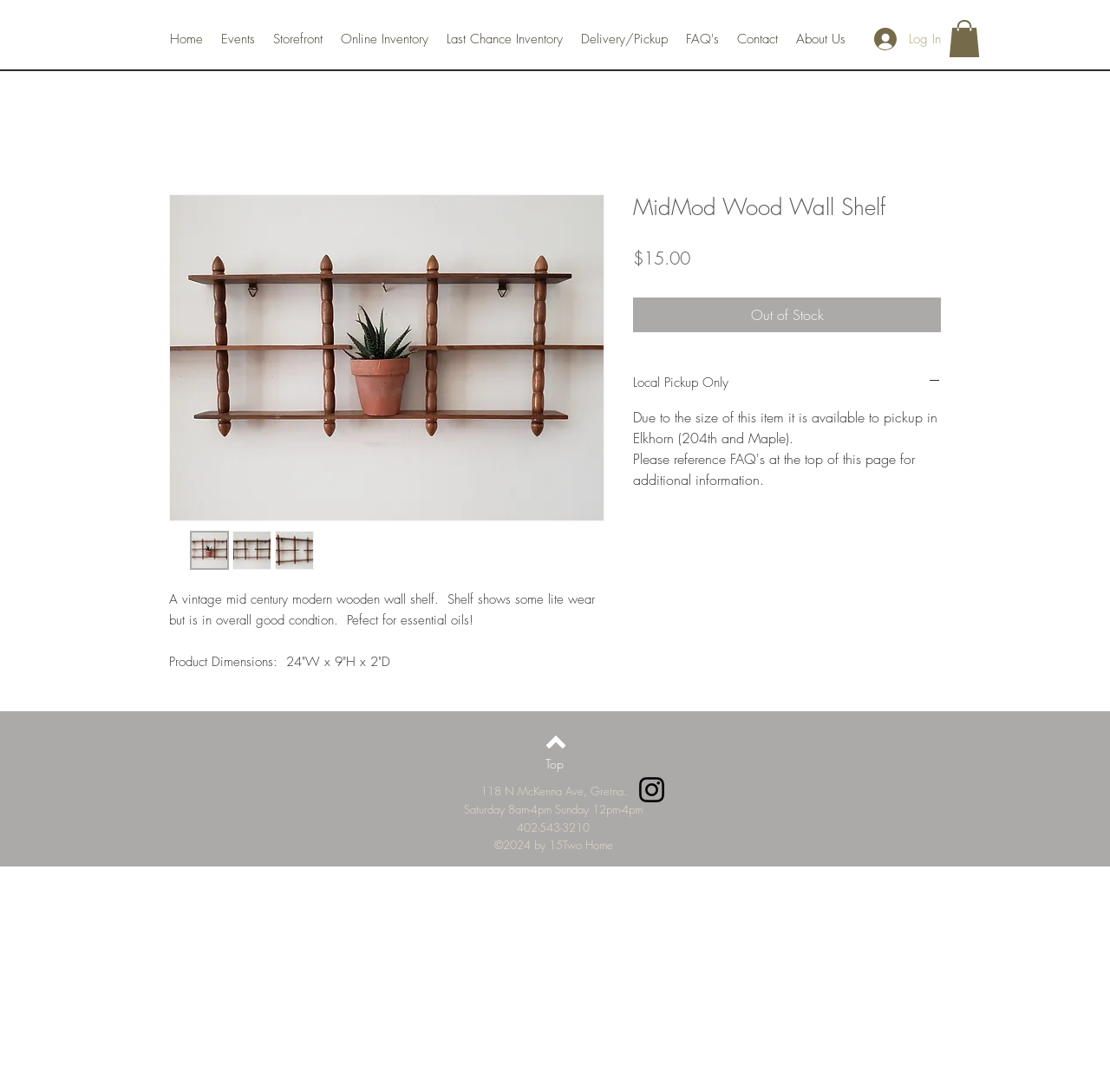Highlight the bounding box coordinates of the element you need to click to perform the following instruction: "Click the 'Log In' button."

[0.777, 0.021, 0.842, 0.051]